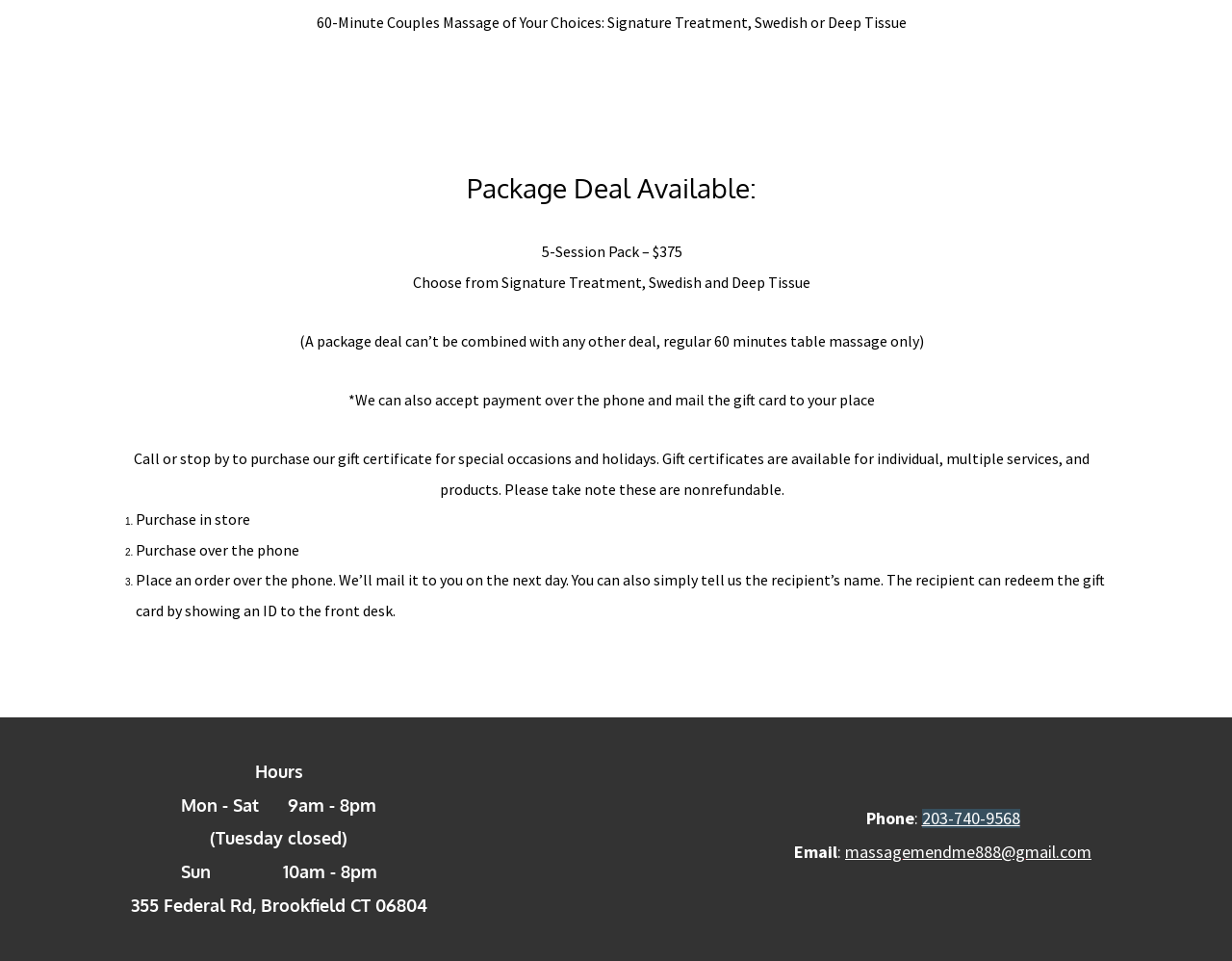What is the 60-minute couples massage package deal?
From the details in the image, answer the question comprehensively.

Based on the webpage, the 60-minute couples massage package deal is described as '5-Session Pack – $375', which is mentioned in the section 'Package Deal Available:'